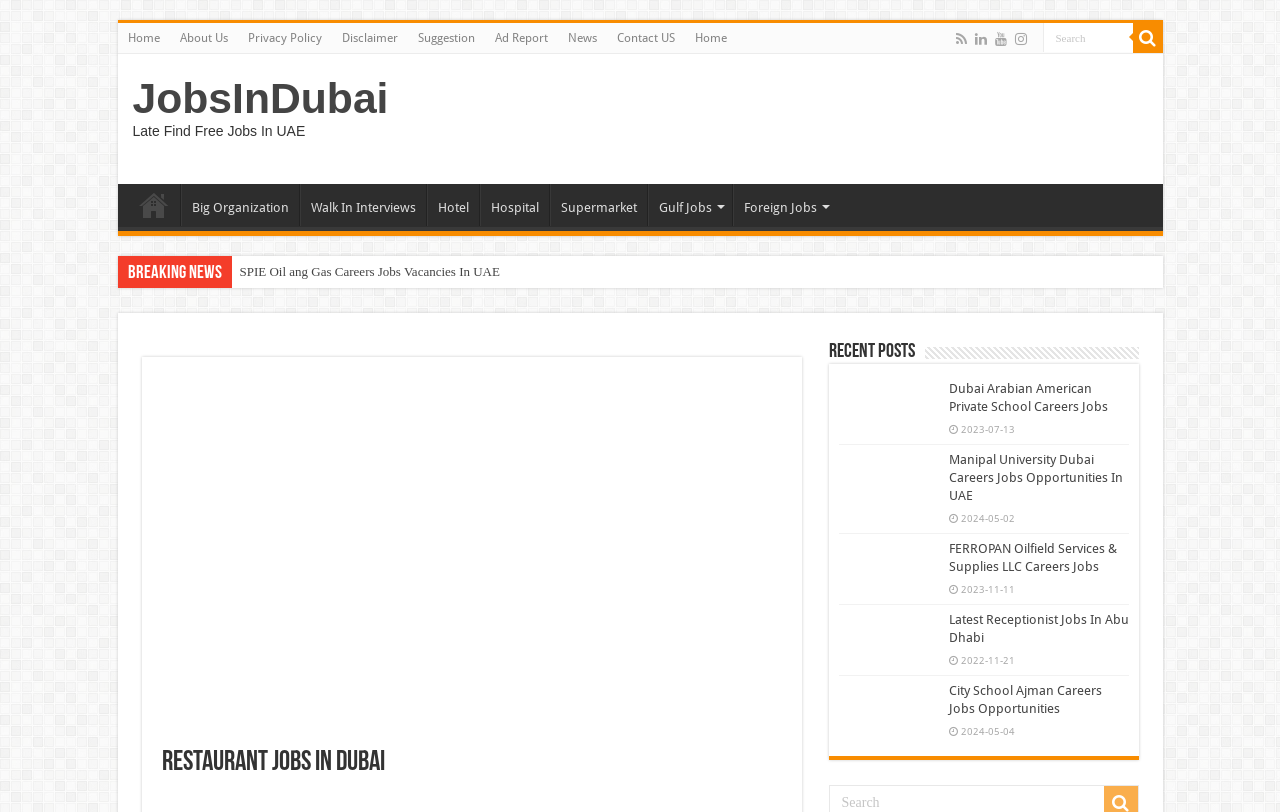What type of organization is 'Roland Berger'?
Refer to the image and respond with a one-word or short-phrase answer.

Company